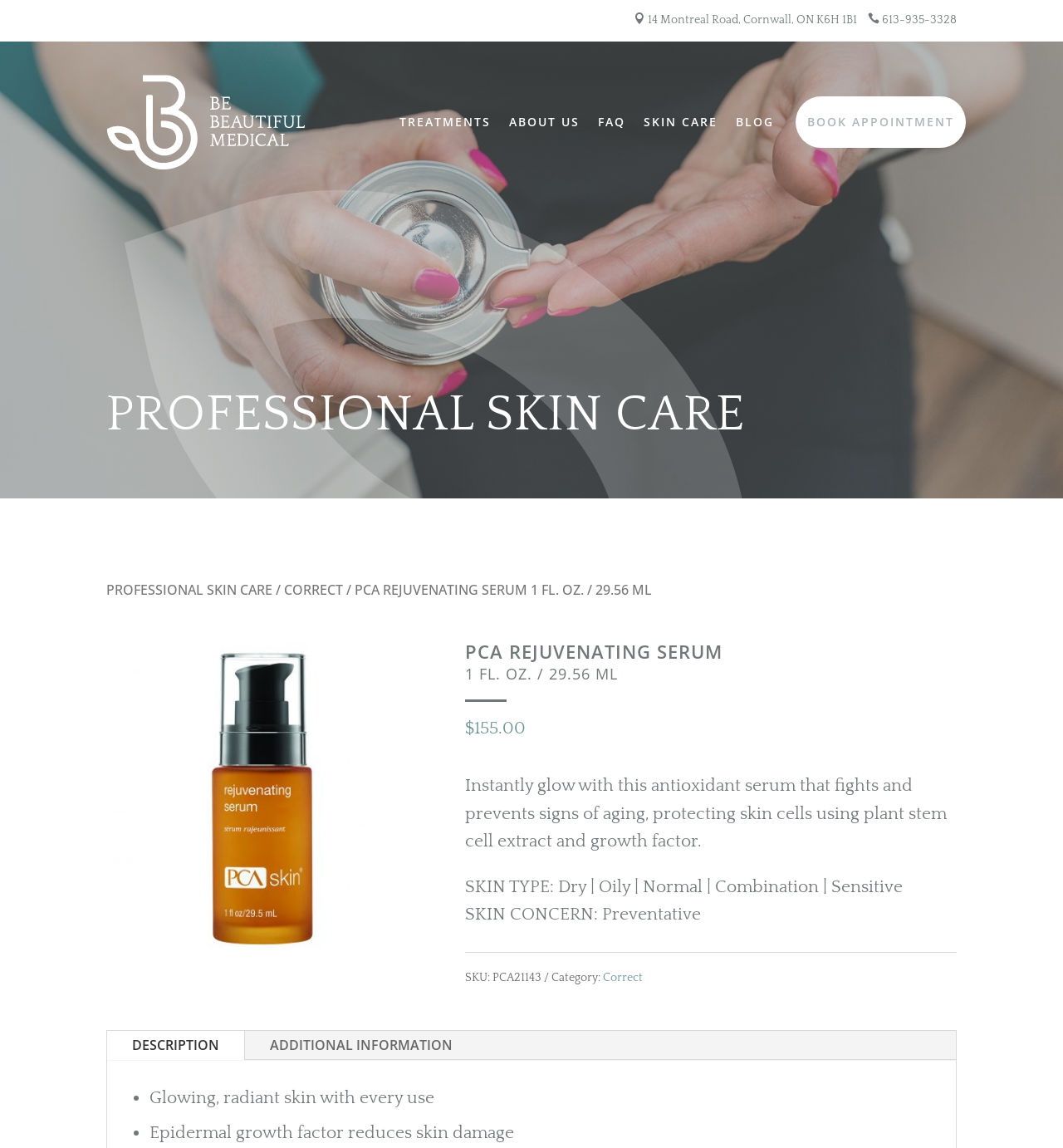Pinpoint the bounding box coordinates of the area that must be clicked to complete this instruction: "Click the 'TREATMENTS' link".

[0.376, 0.084, 0.462, 0.129]